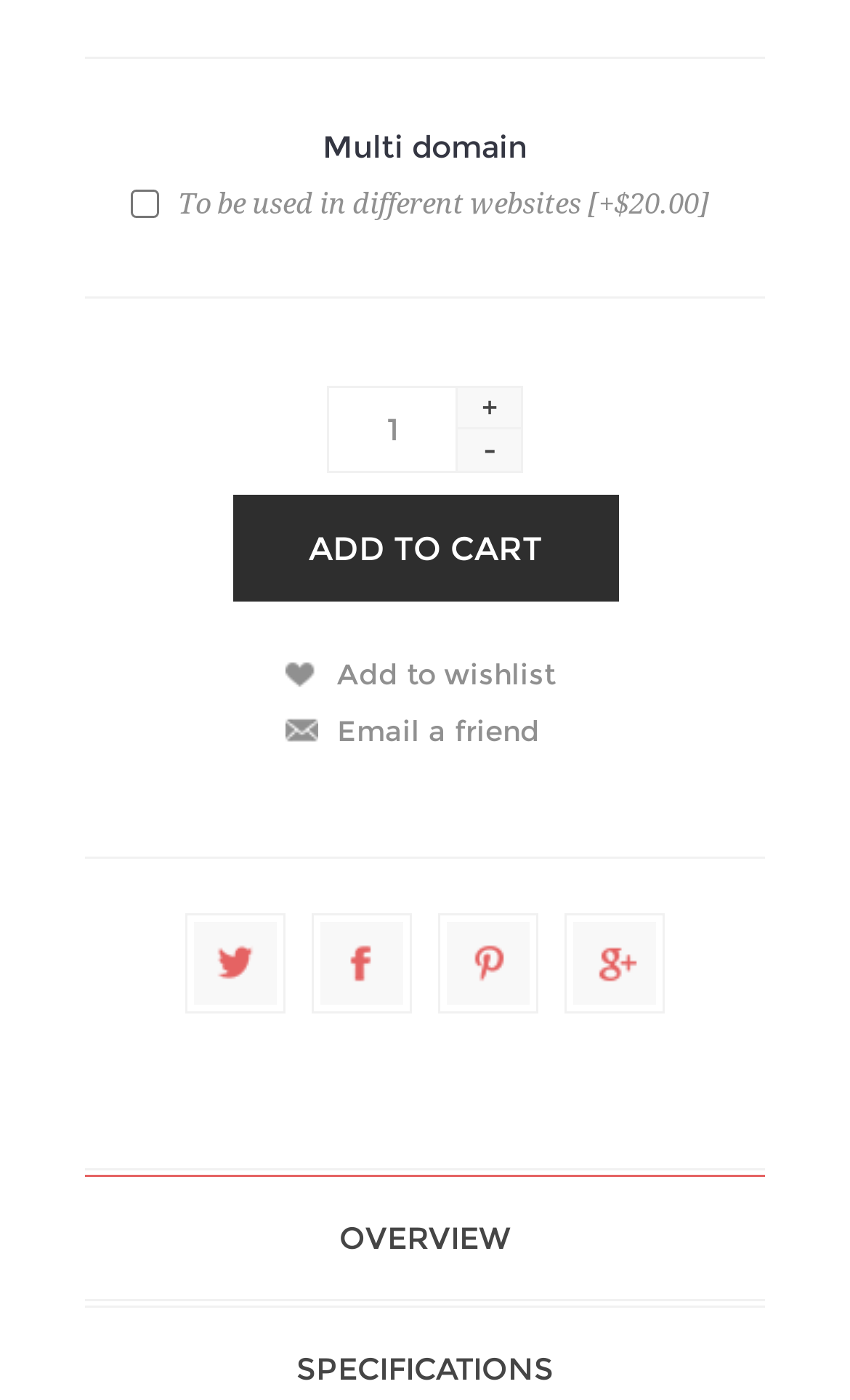What is the purpose of the checkbox?
Give a single word or phrase as your answer by examining the image.

To be used in different websites